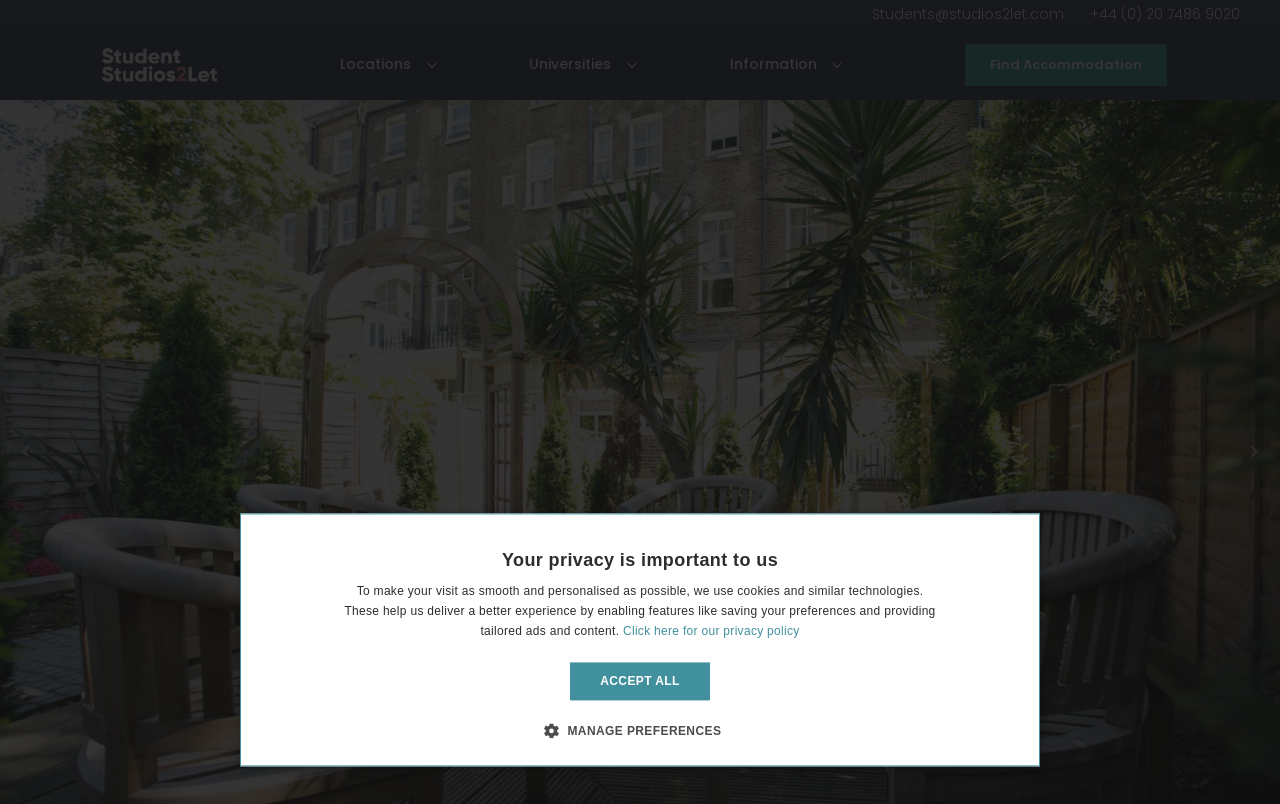What is the main purpose of this website?
Observe the image and answer the question with a one-word or short phrase response.

Student accommodation